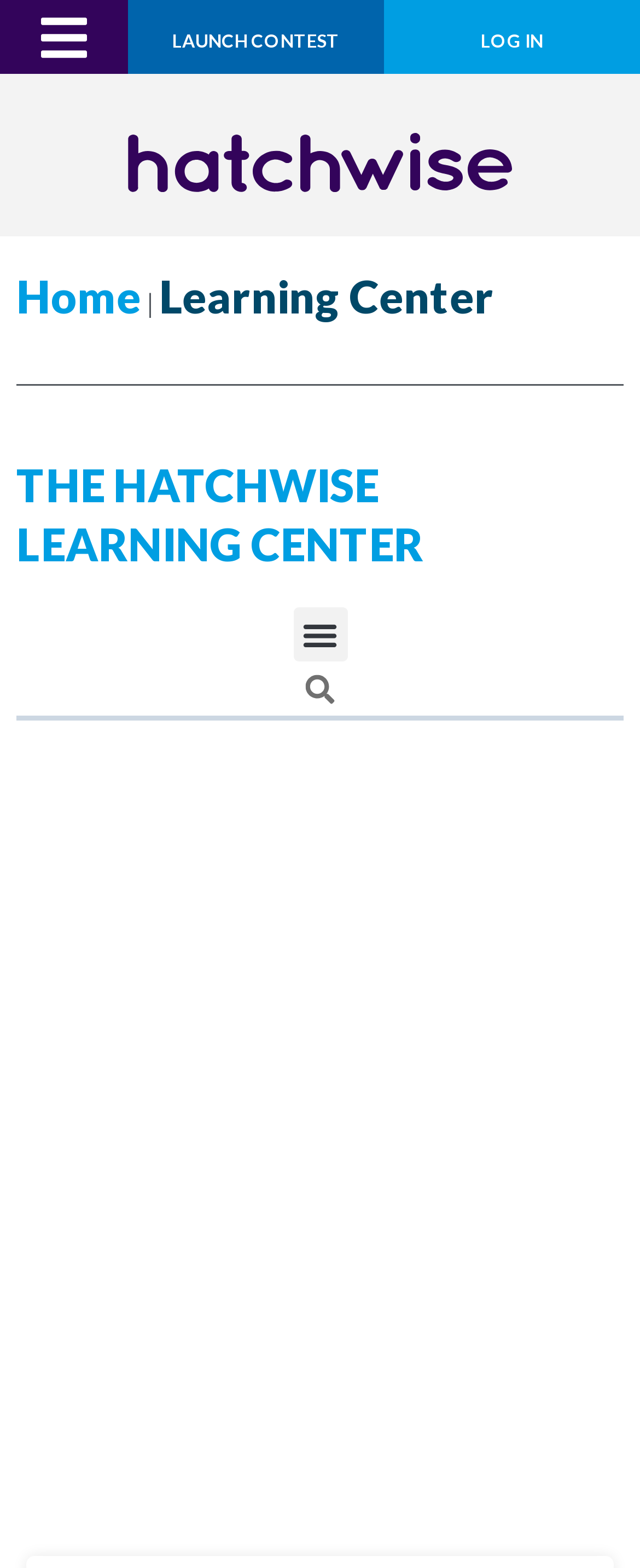Is the menu toggle button expanded?
Using the image, give a concise answer in the form of a single word or short phrase.

No